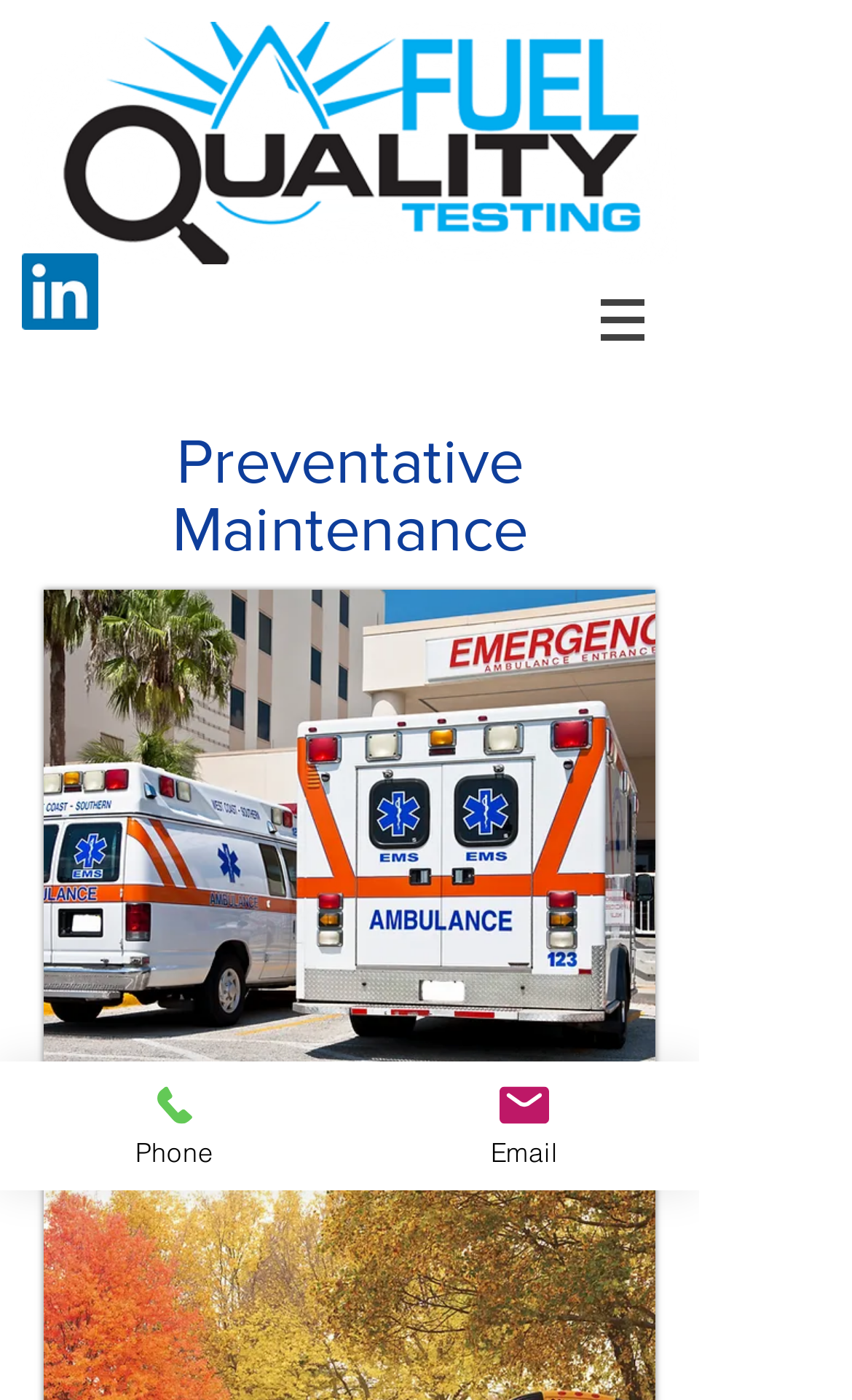Identify the bounding box for the UI element described as: "Phone". The coordinates should be four float numbers between 0 and 1, i.e., [left, top, right, bottom].

[0.0, 0.758, 0.41, 0.85]